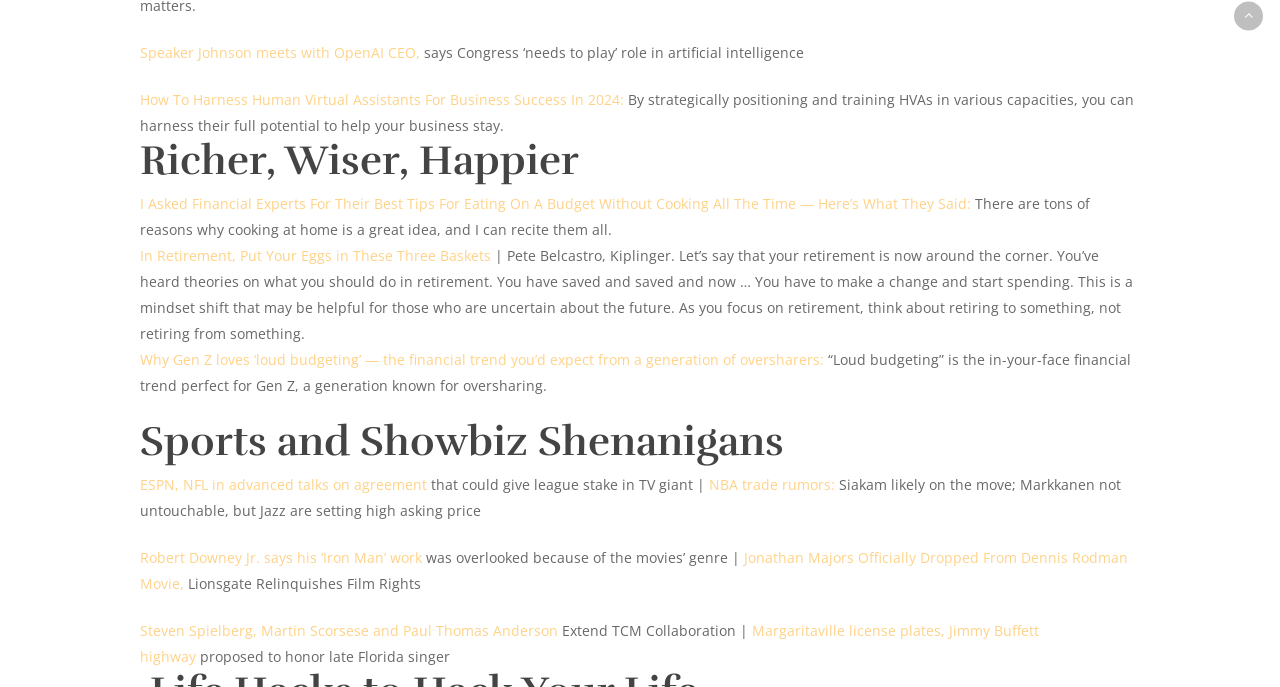Provide the bounding box coordinates of the section that needs to be clicked to accomplish the following instruction: "Follow 'I Asked Financial Experts For Their Best Tips For Eating On A Budget Without Cooking All The Time — Here’s What They Said:'."

[0.109, 0.282, 0.759, 0.31]